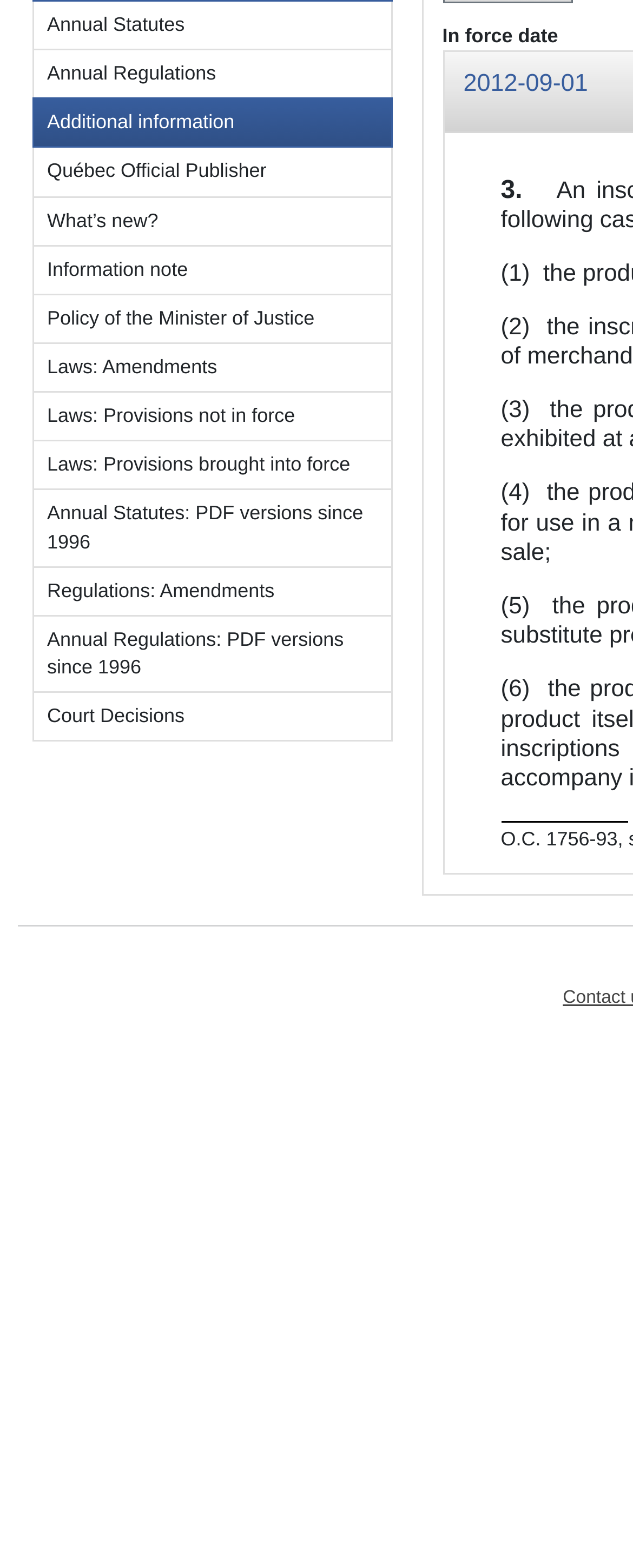Identify the bounding box for the element characterized by the following description: "Annual Statutes".

[0.051, 0.001, 0.619, 0.032]